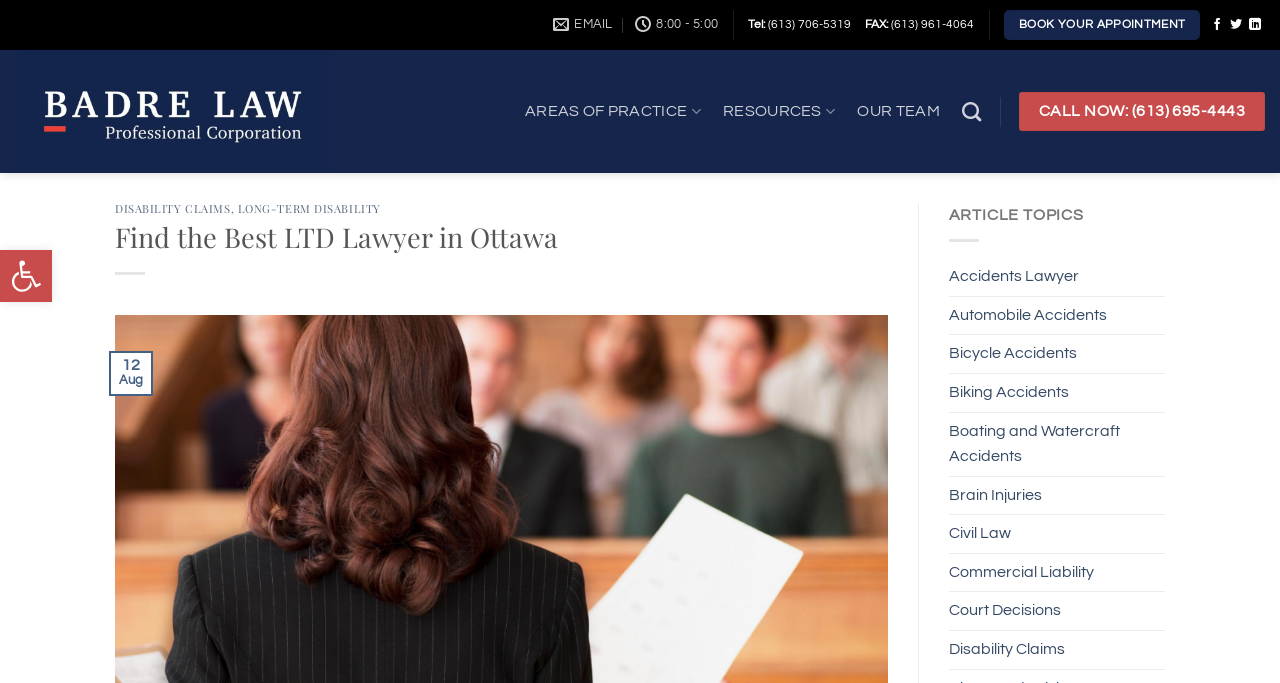Please identify the bounding box coordinates of the clickable area that will allow you to execute the instruction: "Click to book an appointment".

[0.784, 0.015, 0.938, 0.058]